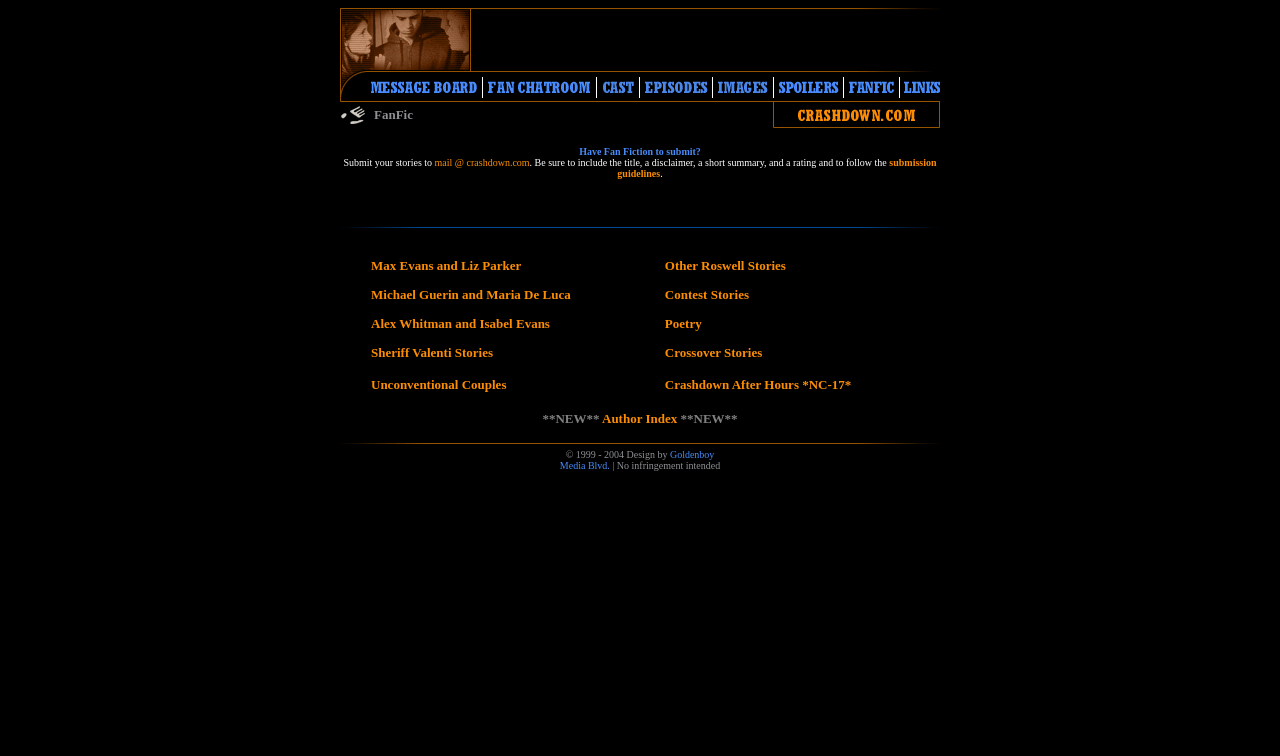Please reply to the following question using a single word or phrase: 
How many table rows are in the third table on the webpage?

7